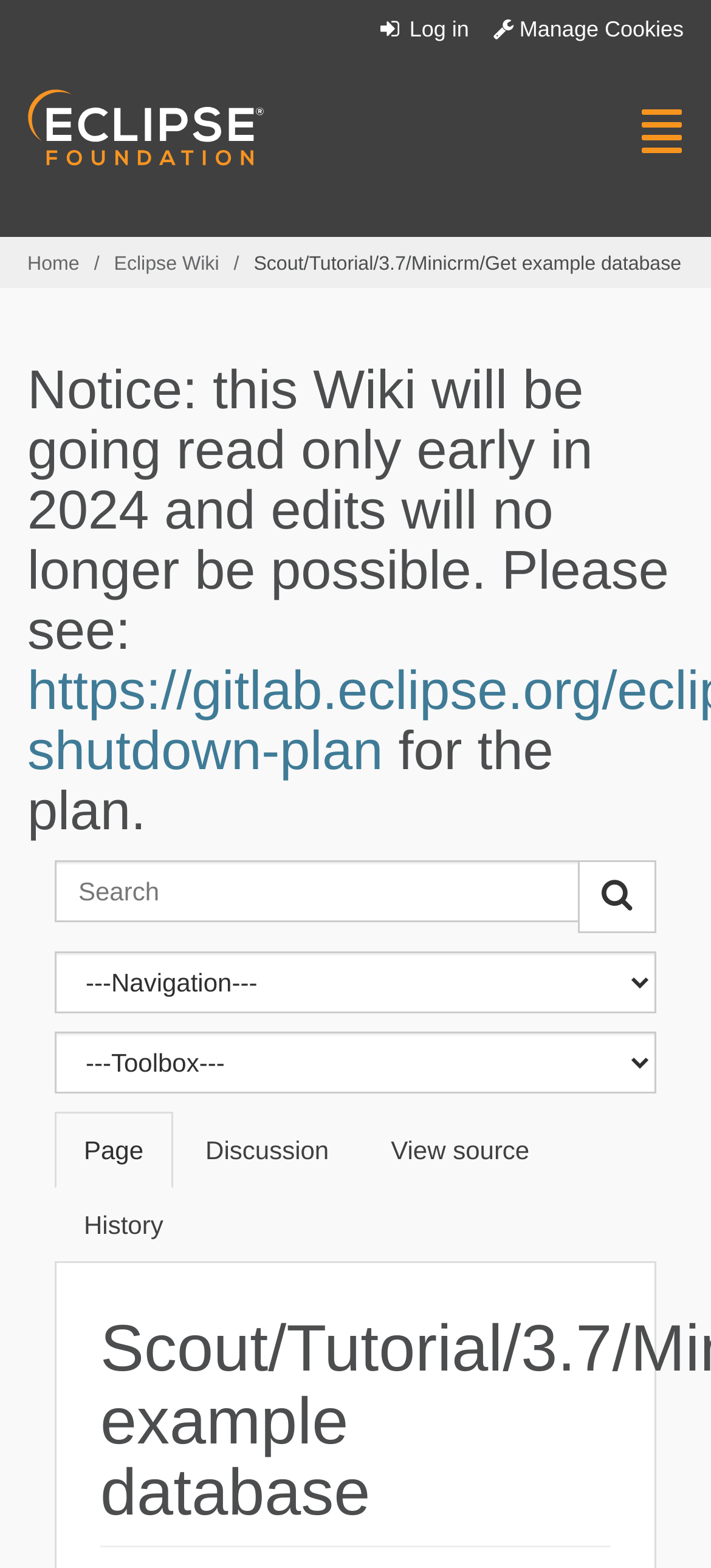Show the bounding box coordinates of the element that should be clicked to complete the task: "Log in".

[0.528, 0.01, 0.66, 0.027]